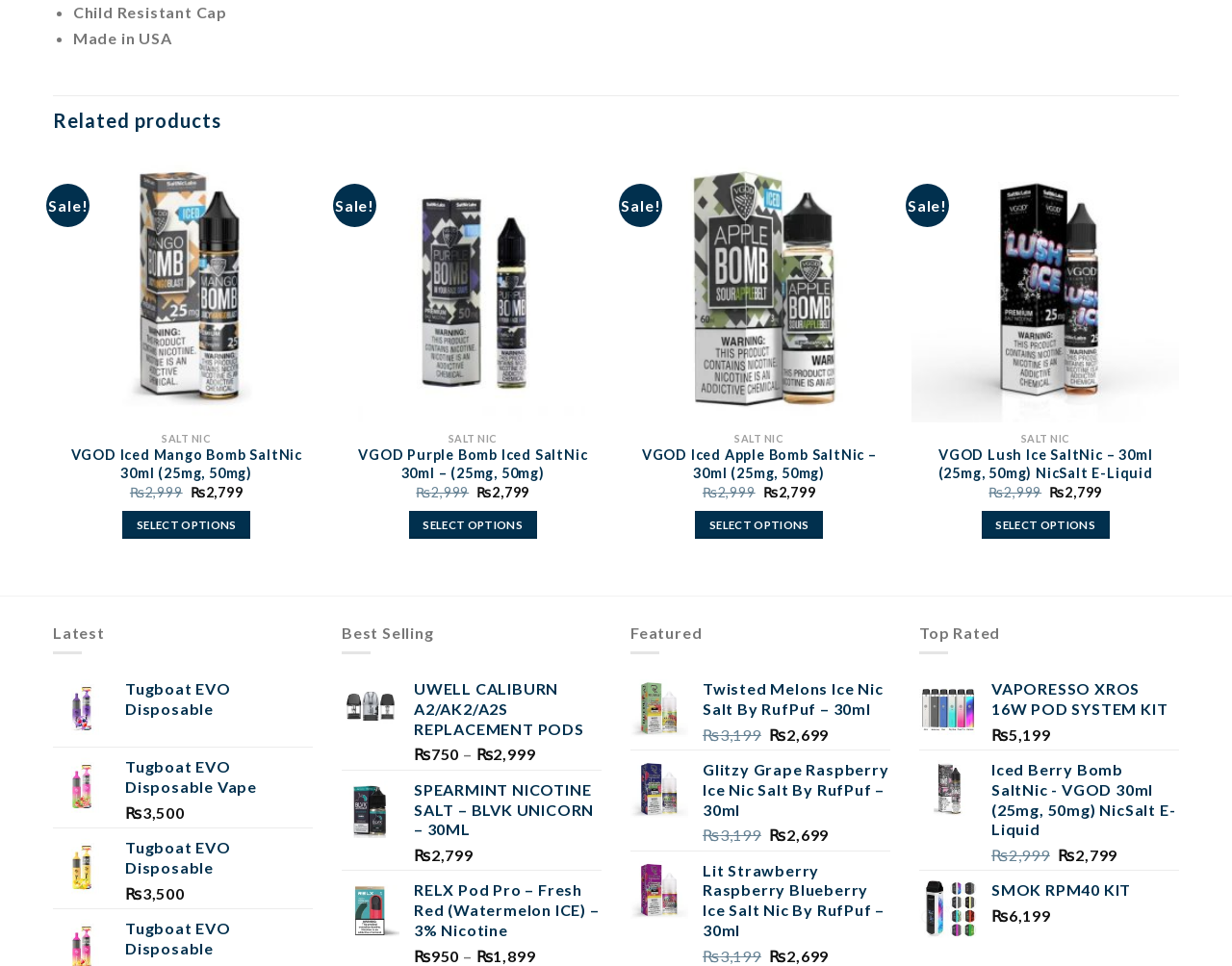Analyze the image and give a detailed response to the question:
What is the price of VGOD Lush Ice SaltNic – 30ml?

I found the price of VGOD Lush Ice SaltNic – 30ml by looking at the text next to the product name, which is '₨2,799'.